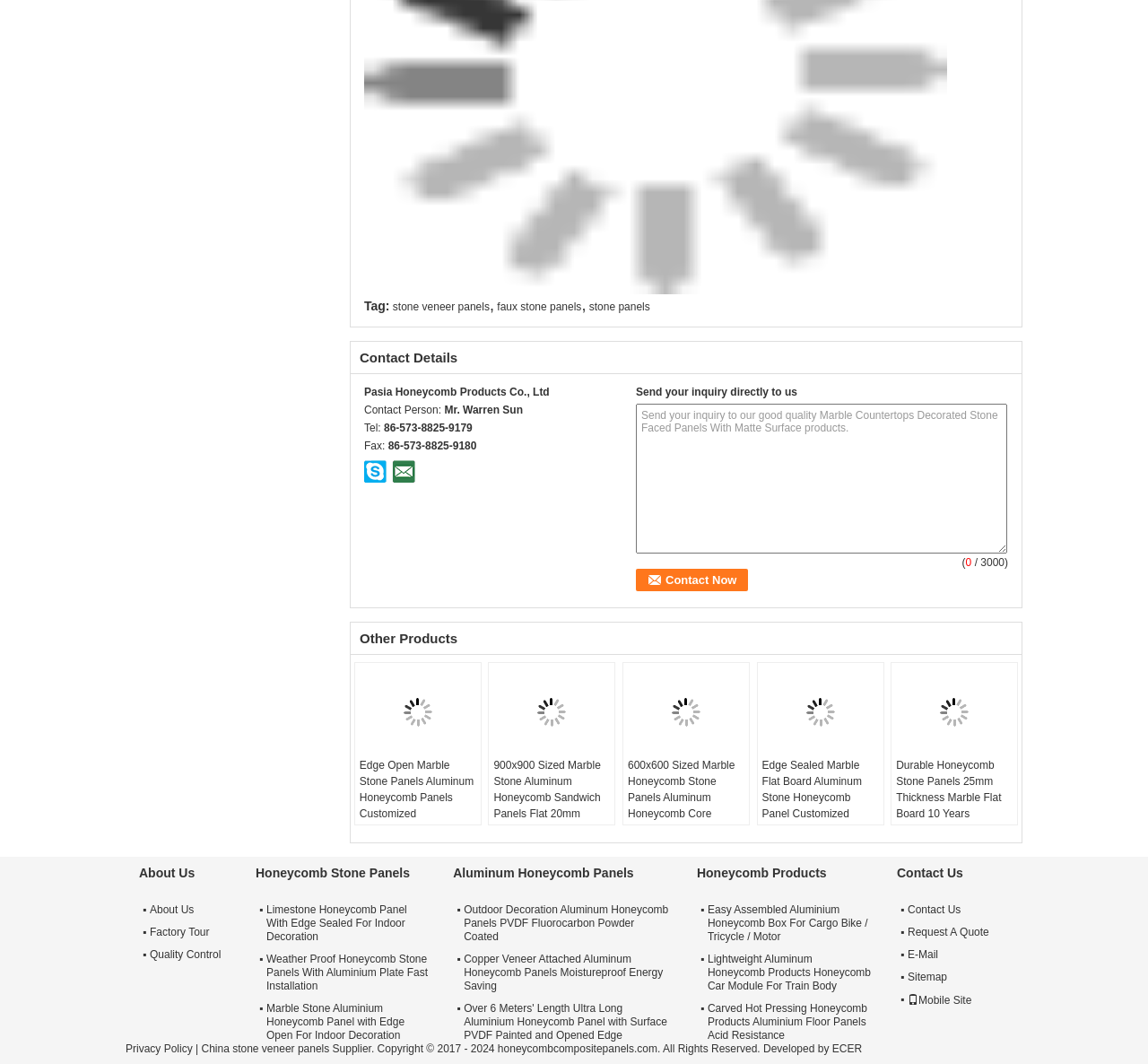Locate the bounding box coordinates of the UI element described by: "China stone veneer panels". Provide the coordinates as four float numbers between 0 and 1, formatted as [left, top, right, bottom].

[0.175, 0.98, 0.287, 0.992]